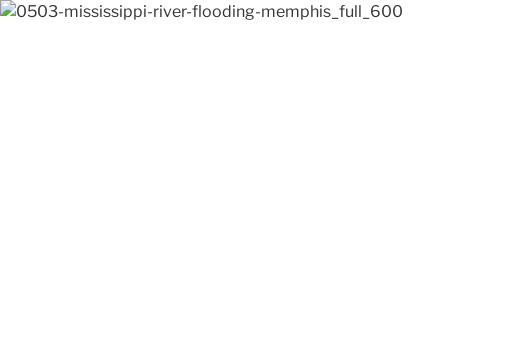Provide your answer in one word or a succinct phrase for the question: 
When did the Mississippi River flooding crisis occur?

MAY 10, 2011